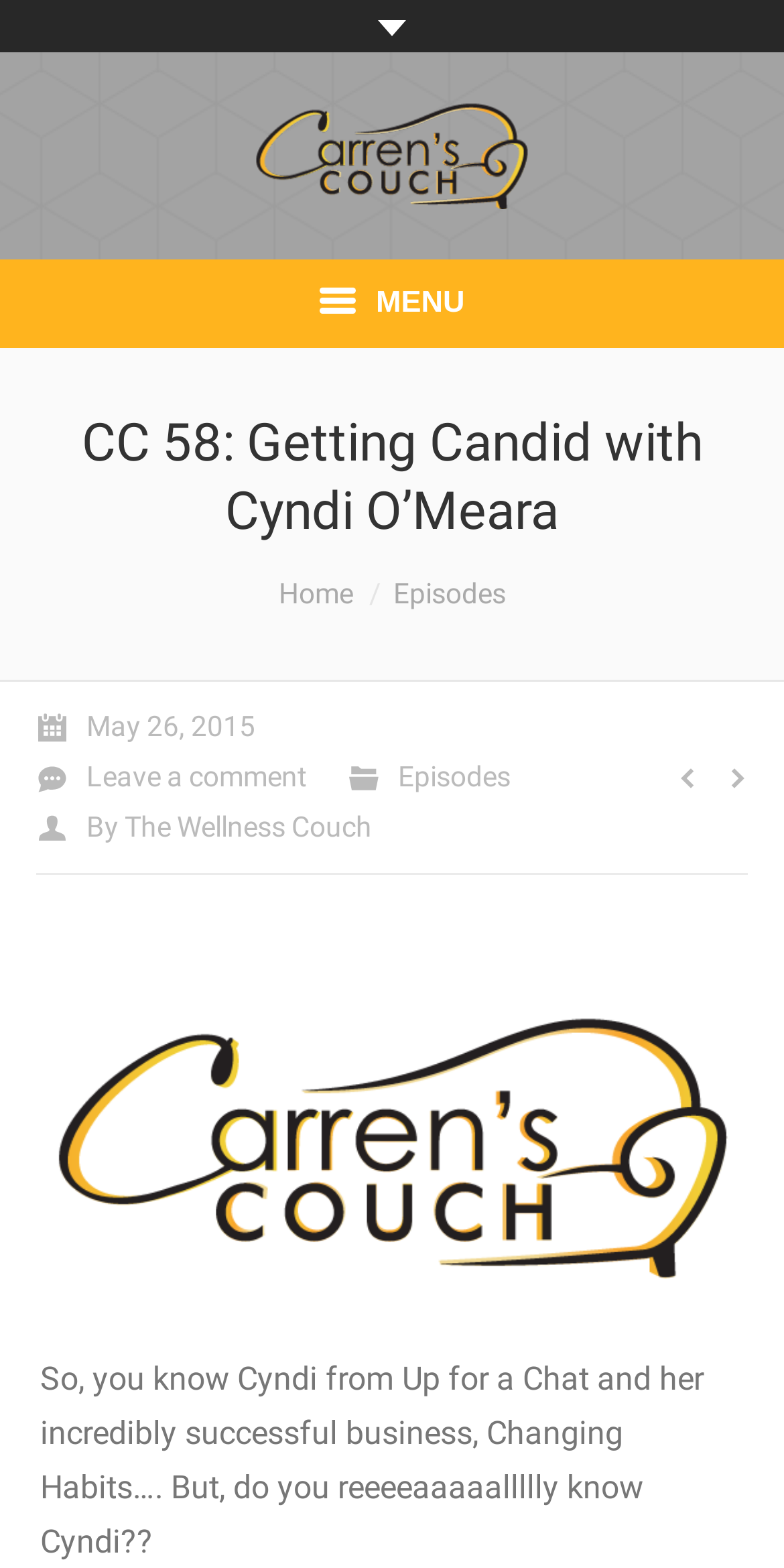What is the name of the business mentioned in the article?
Based on the image, respond with a single word or phrase.

Changing Habits